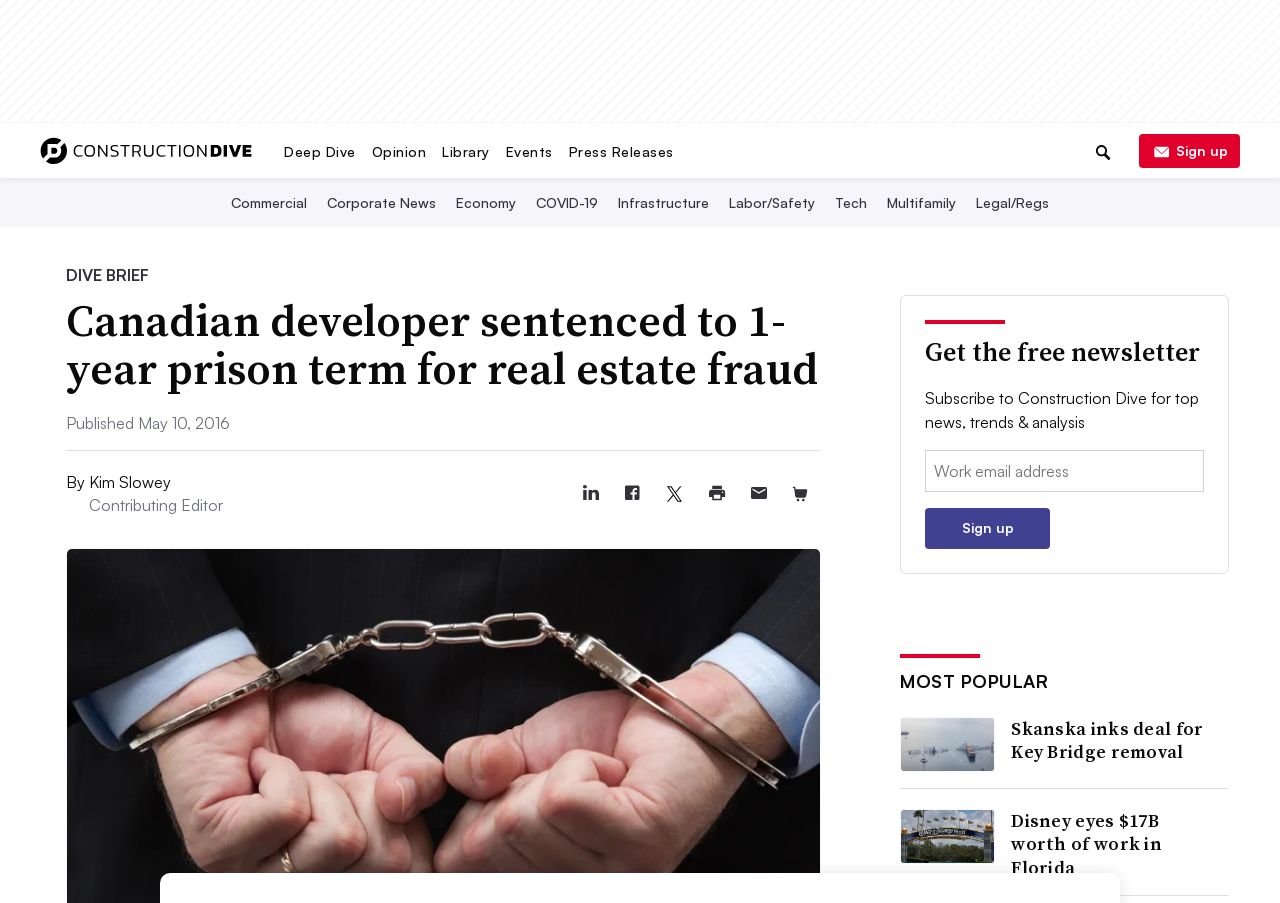Please identify the bounding box coordinates of the element's region that should be clicked to execute the following instruction: "Follow Bing on Facebook". The bounding box coordinates must be four float numbers between 0 and 1, i.e., [left, top, right, bottom].

None